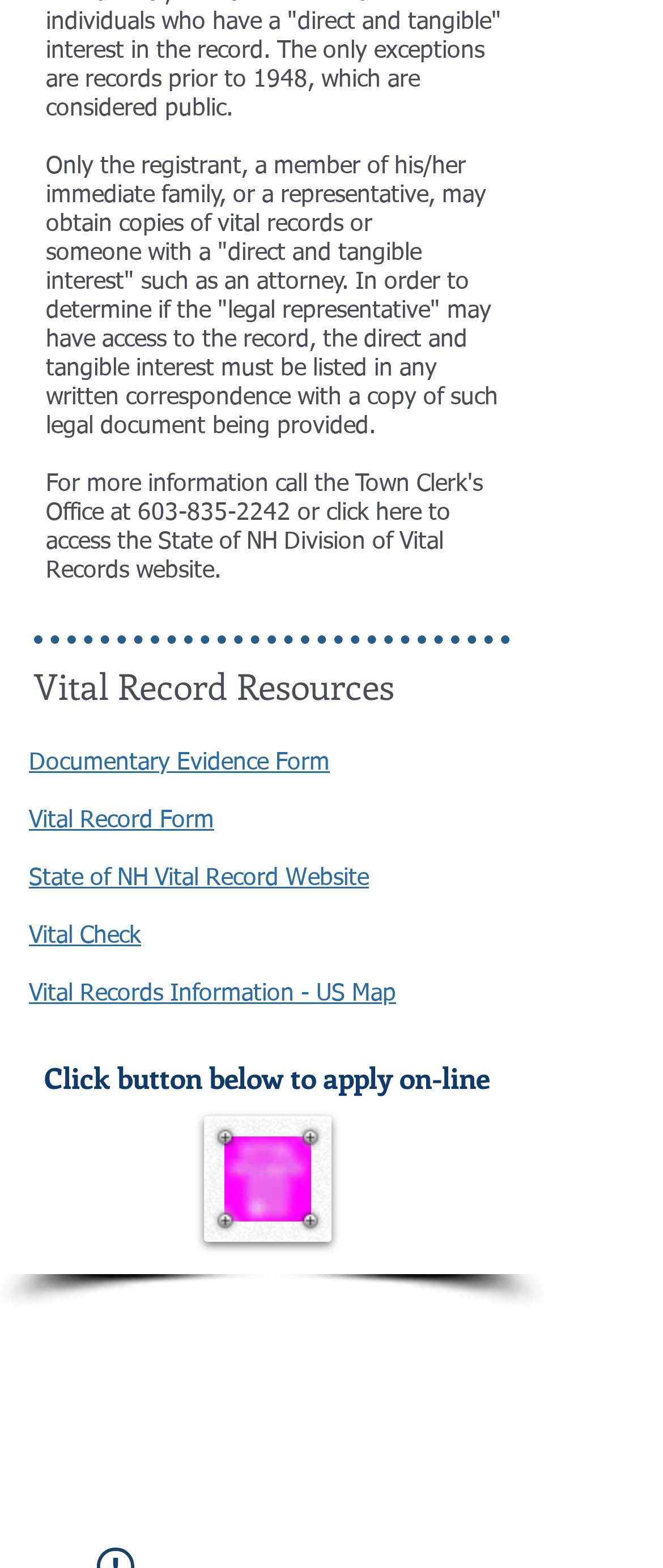Please identify the bounding box coordinates of the element I need to click to follow this instruction: "Call the Select Board phone number".

[0.283, 0.894, 0.458, 0.906]